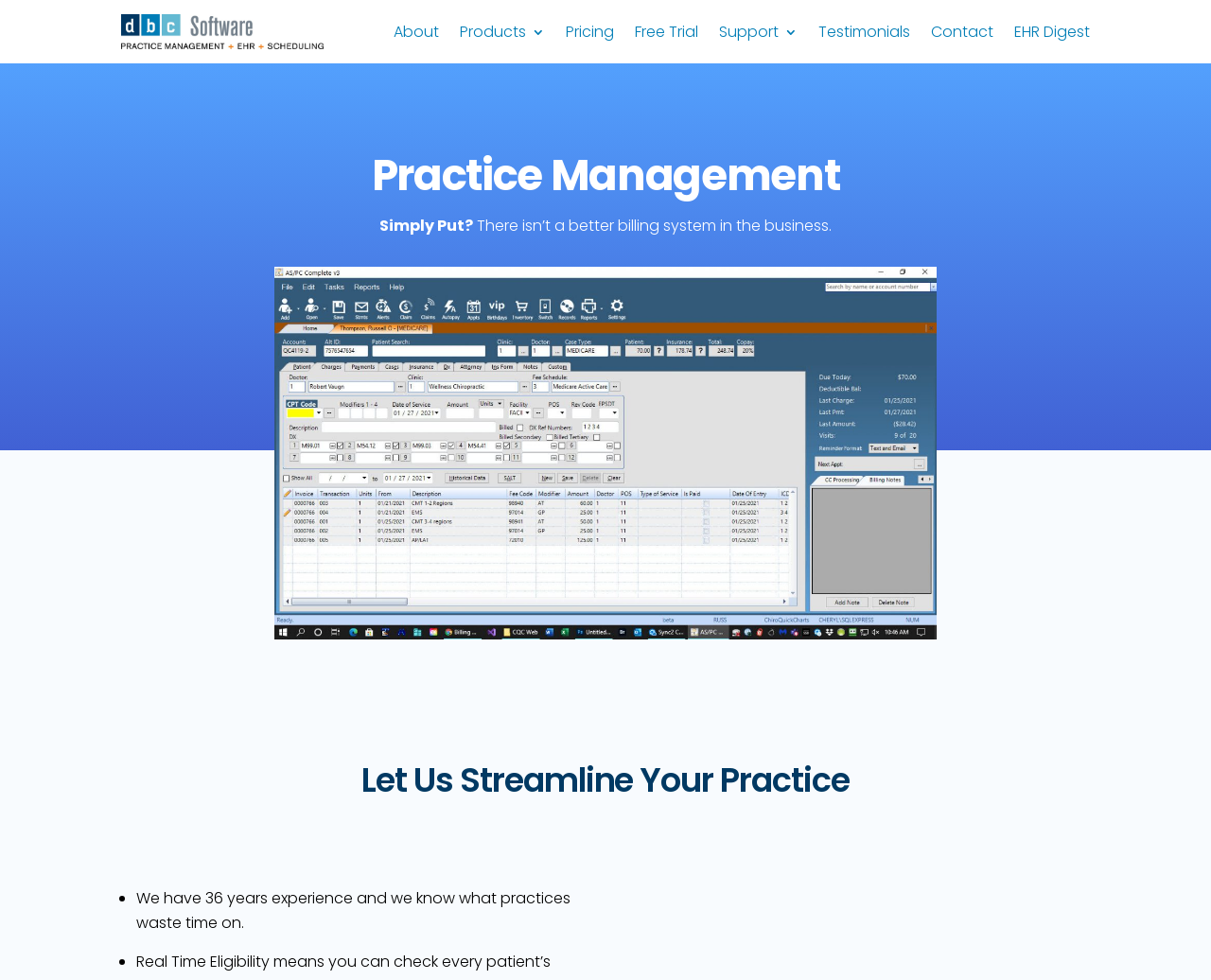Determine the bounding box coordinates for the clickable element to execute this instruction: "Click on the image at the top". Provide the coordinates as four float numbers between 0 and 1, i.e., [left, top, right, bottom].

[0.1, 0.014, 0.267, 0.05]